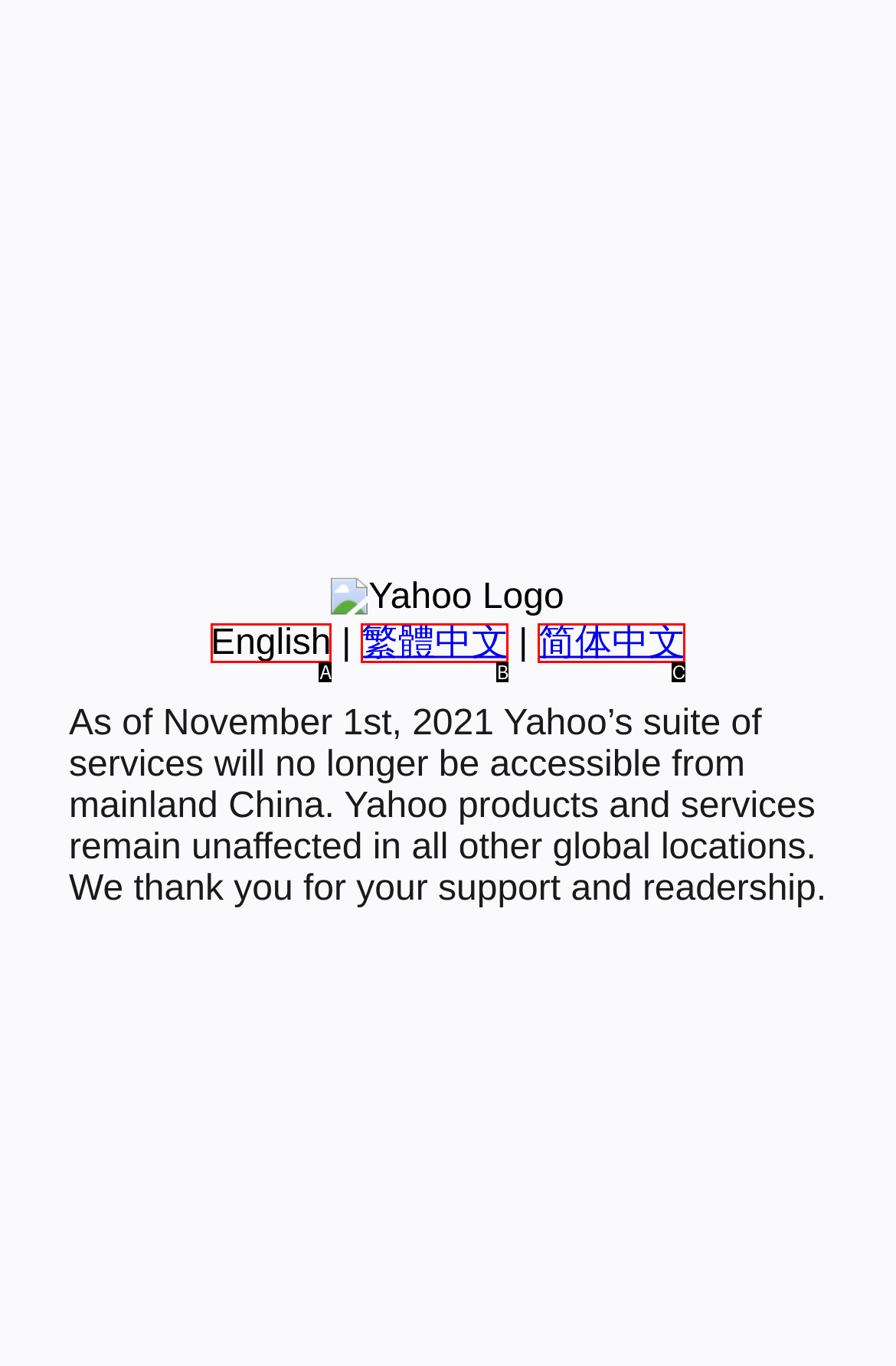Based on the description: 繁體中文, identify the matching HTML element. Reply with the letter of the correct option directly.

B